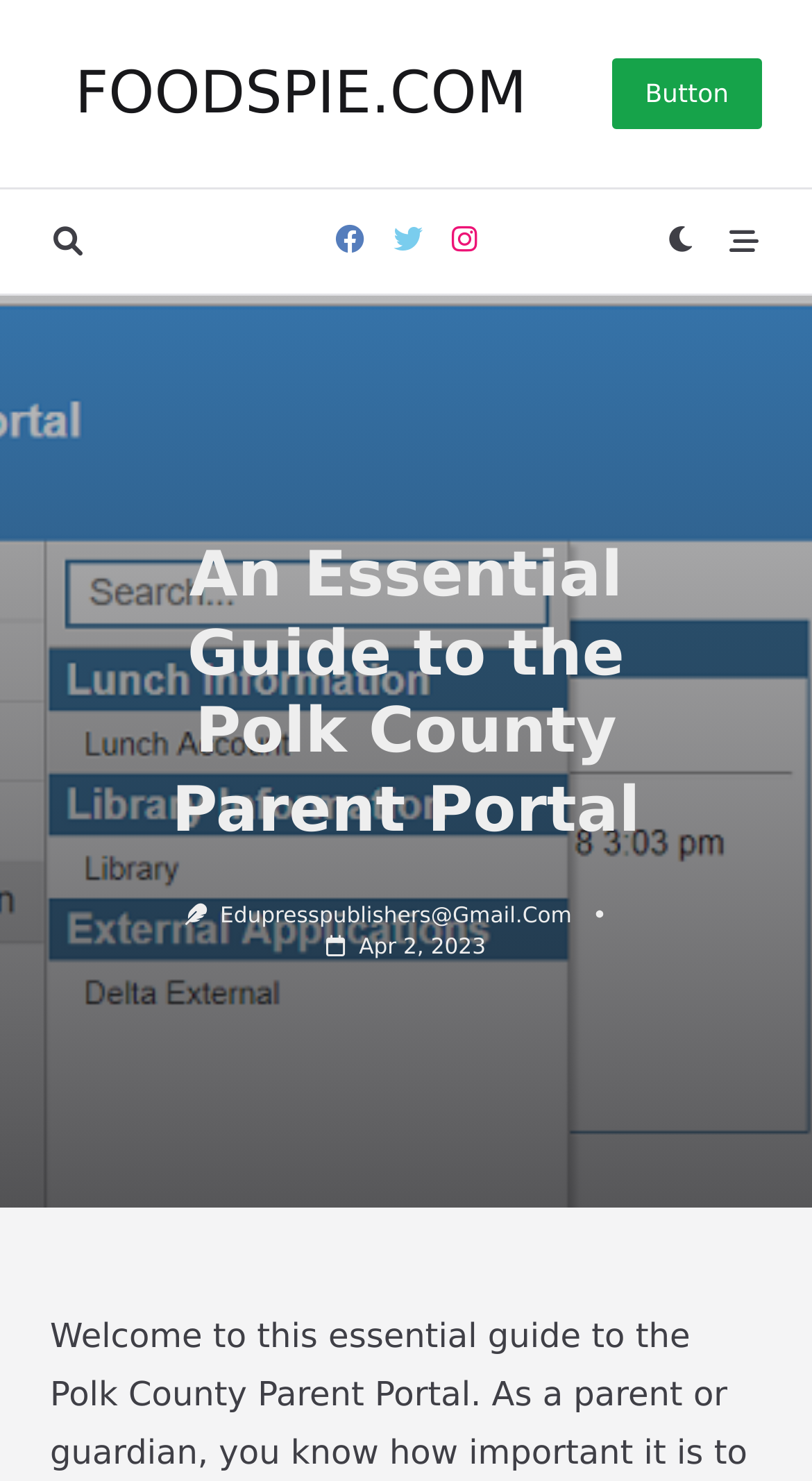What is the date of the latest article?
Give a detailed response to the question by analyzing the screenshot.

I found the date by looking at the link element with the text 'Apr 2, 2023' which is located near the bottom of the page, and it seems to be related to the article.